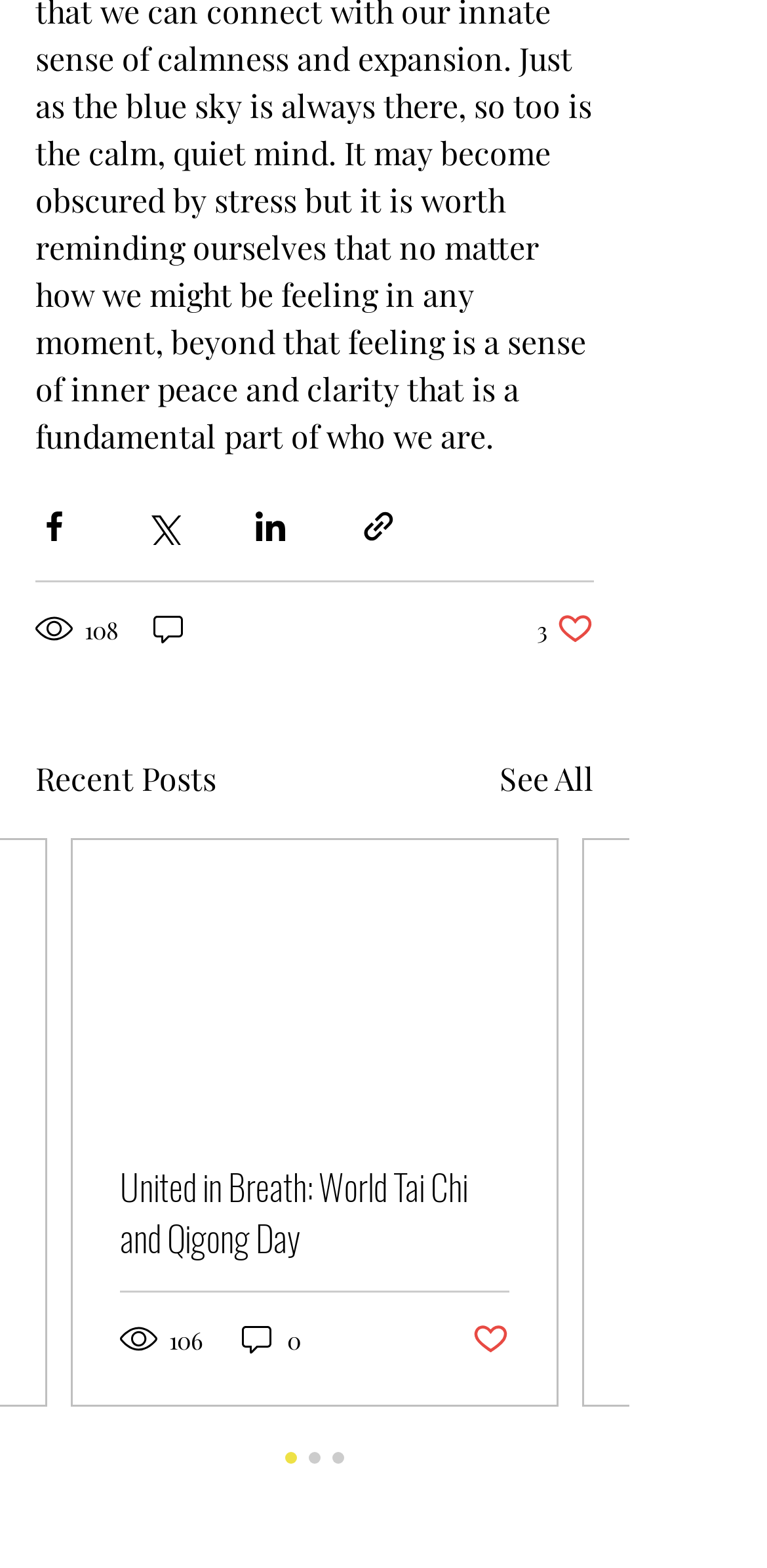Please provide a comprehensive response to the question based on the details in the image: How many likes does the first post have?

I found the button that says '3 likes. Post not marked as liked' and determined that the first post has 3 likes.